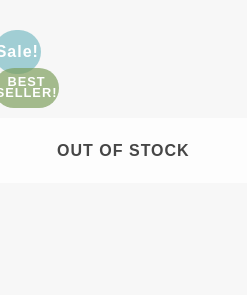What is the purpose of the toy's design?
Please answer the question with as much detail as possible using the screenshot.

The vibrant and playful design of the Cozy Coupe is aimed at engaging young children, making it a favored choice for parents looking for safe and fun outdoor activities for their kids, as stated in the image description.